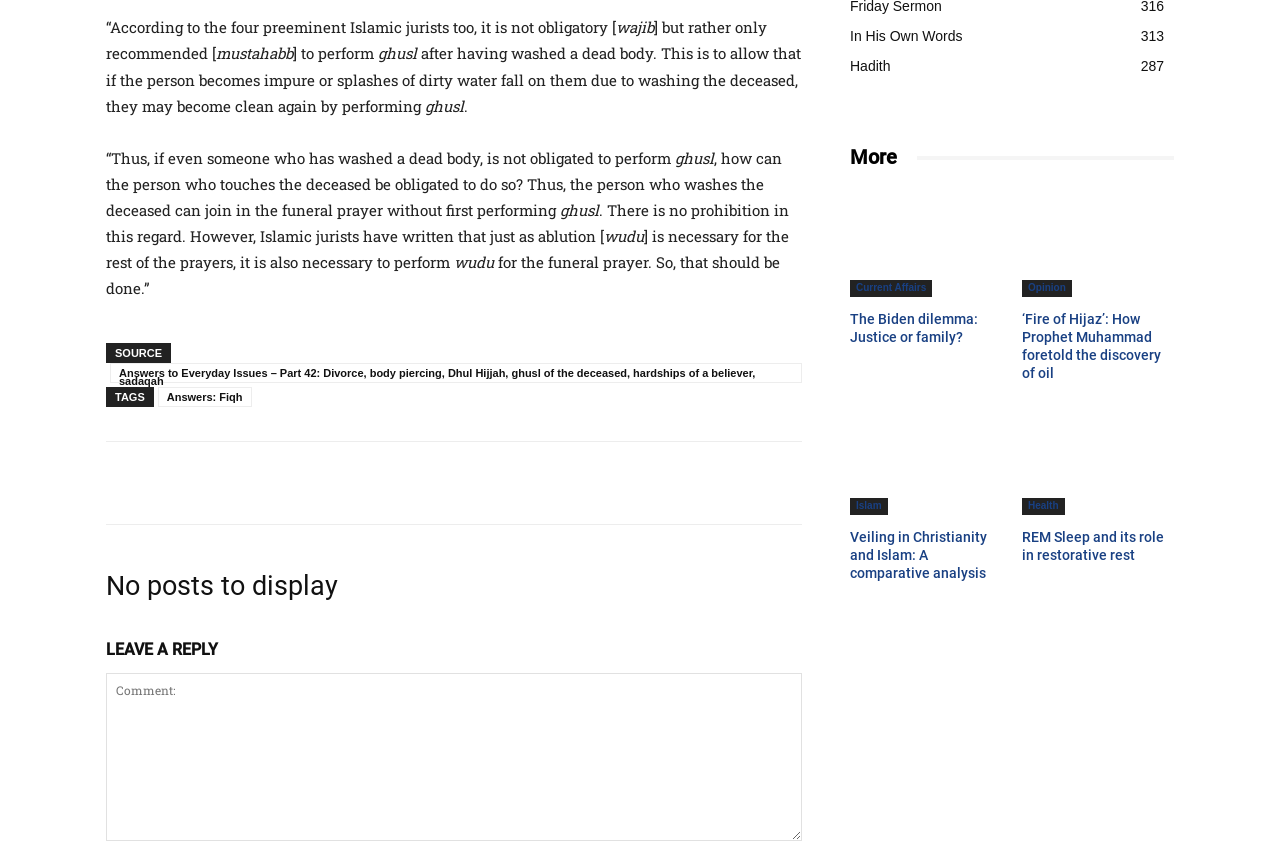Using the information in the image, give a detailed answer to the following question: What is the topic of the article?

Based on the text content of the webpage, it appears that the article is discussing the Islamic ritual of ghusl, specifically in the context of washing a deceased body. The text mentions the opinions of Islamic jurists and the recommended practices for performing ghusl in this situation.